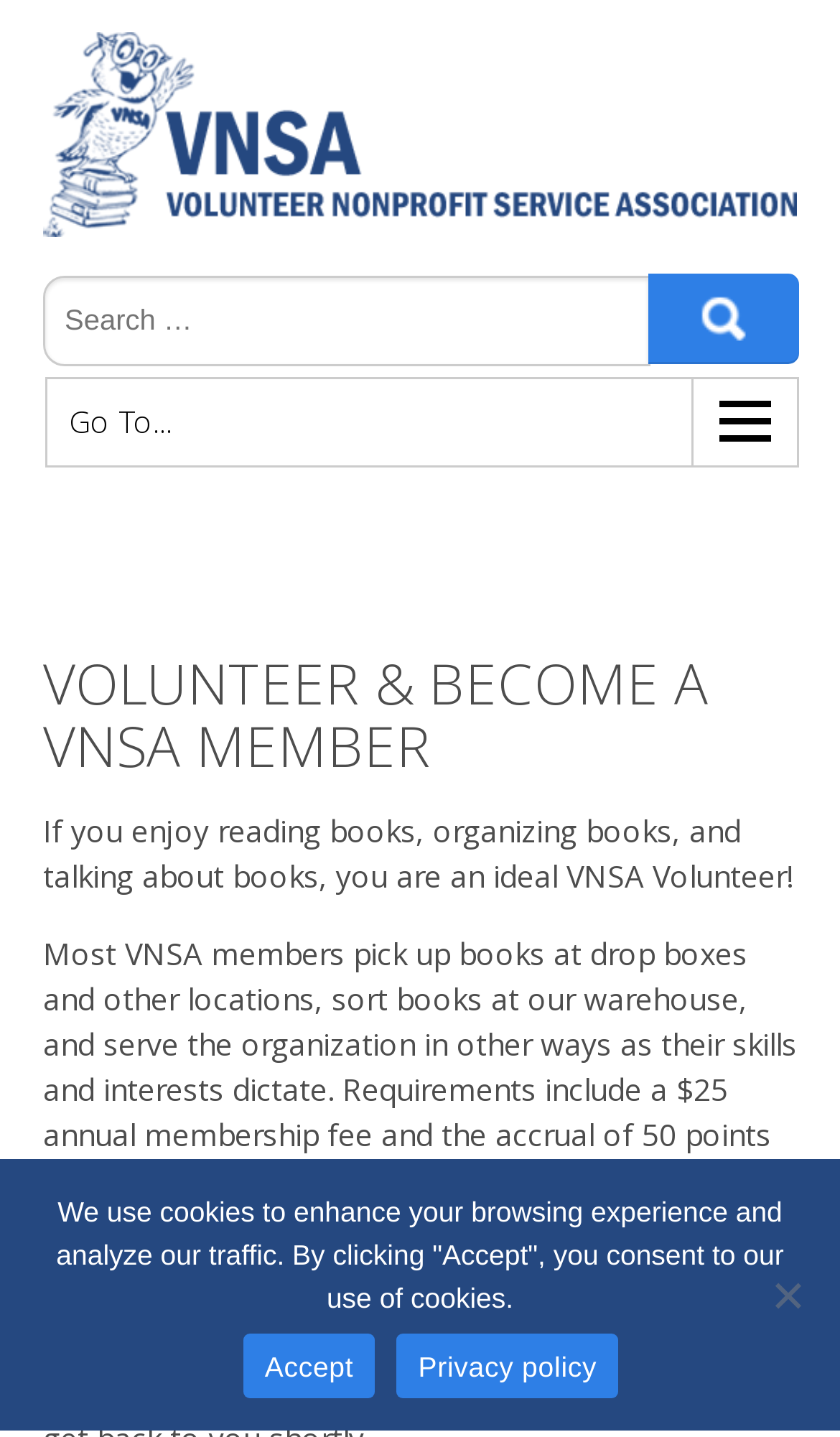What is the purpose of the search box?
We need a detailed and exhaustive answer to the question. Please elaborate.

The search box is located below the menu and has a label 'Search for:', which implies that it is used to search for books. The presence of a search button next to it further supports this conclusion.